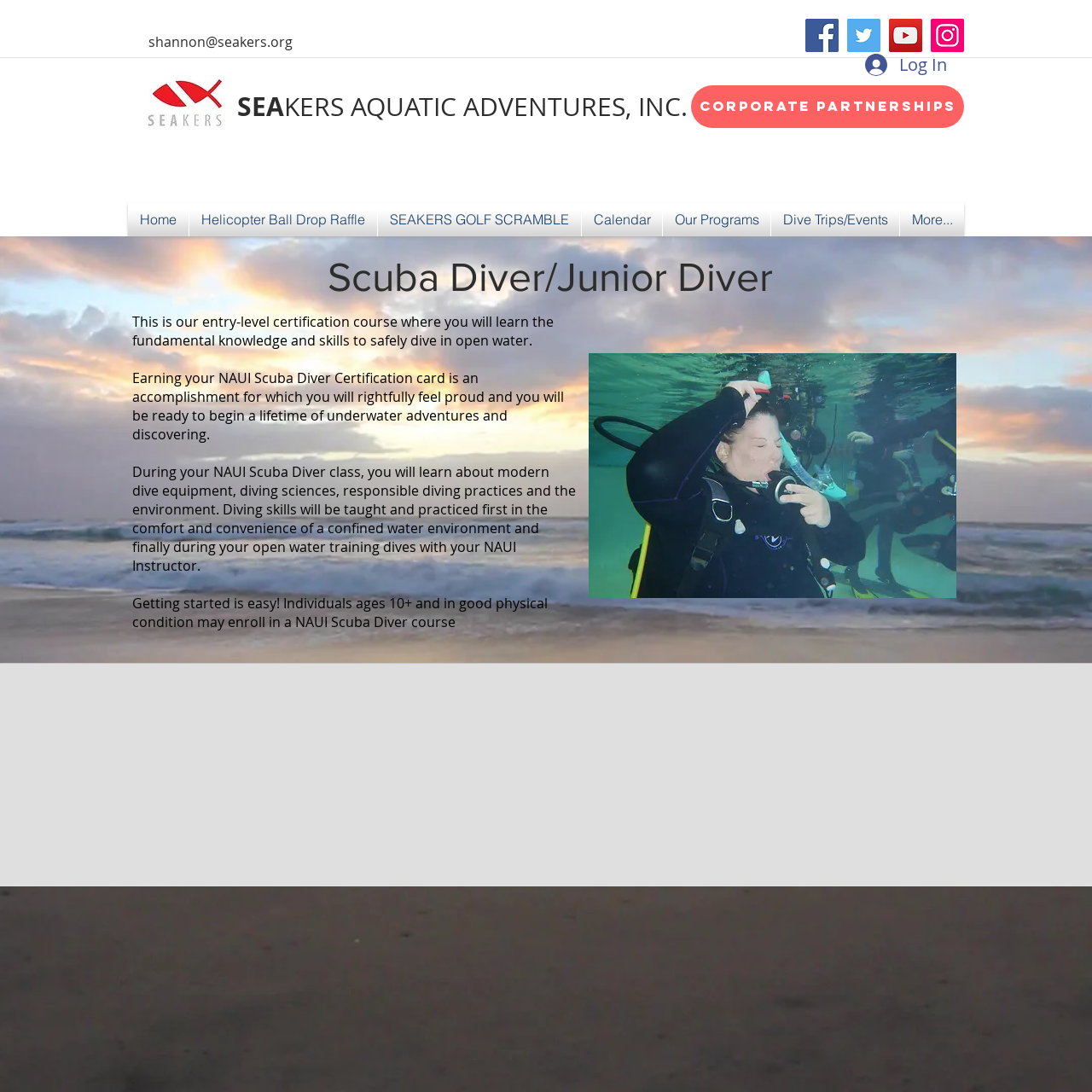Could you determine the bounding box coordinates of the clickable element to complete the instruction: "Learn about Scuba Diver/Junior Diver"? Provide the coordinates as four float numbers between 0 and 1, i.e., [left, top, right, bottom].

[0.121, 0.232, 0.887, 0.273]